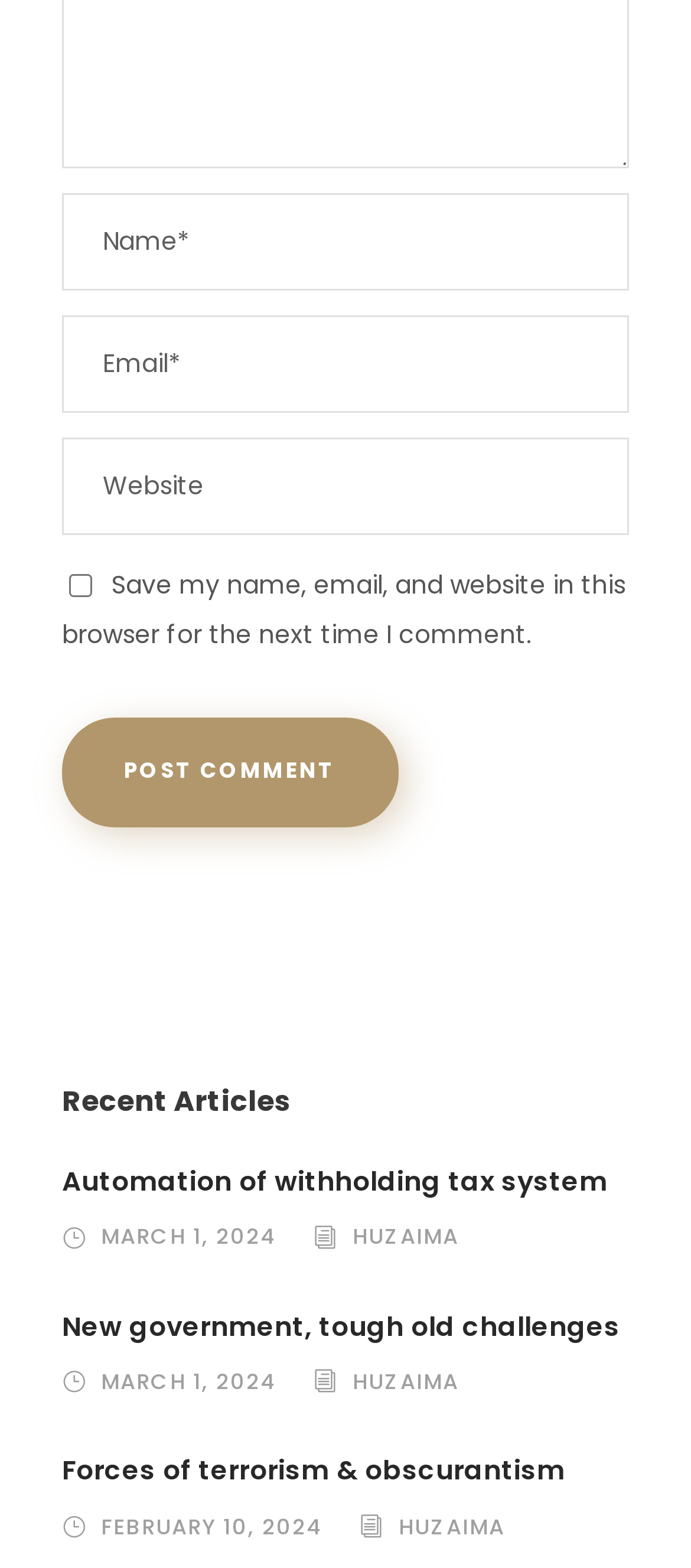Identify the bounding box coordinates necessary to click and complete the given instruction: "Click the post comment button".

[0.09, 0.457, 0.576, 0.527]